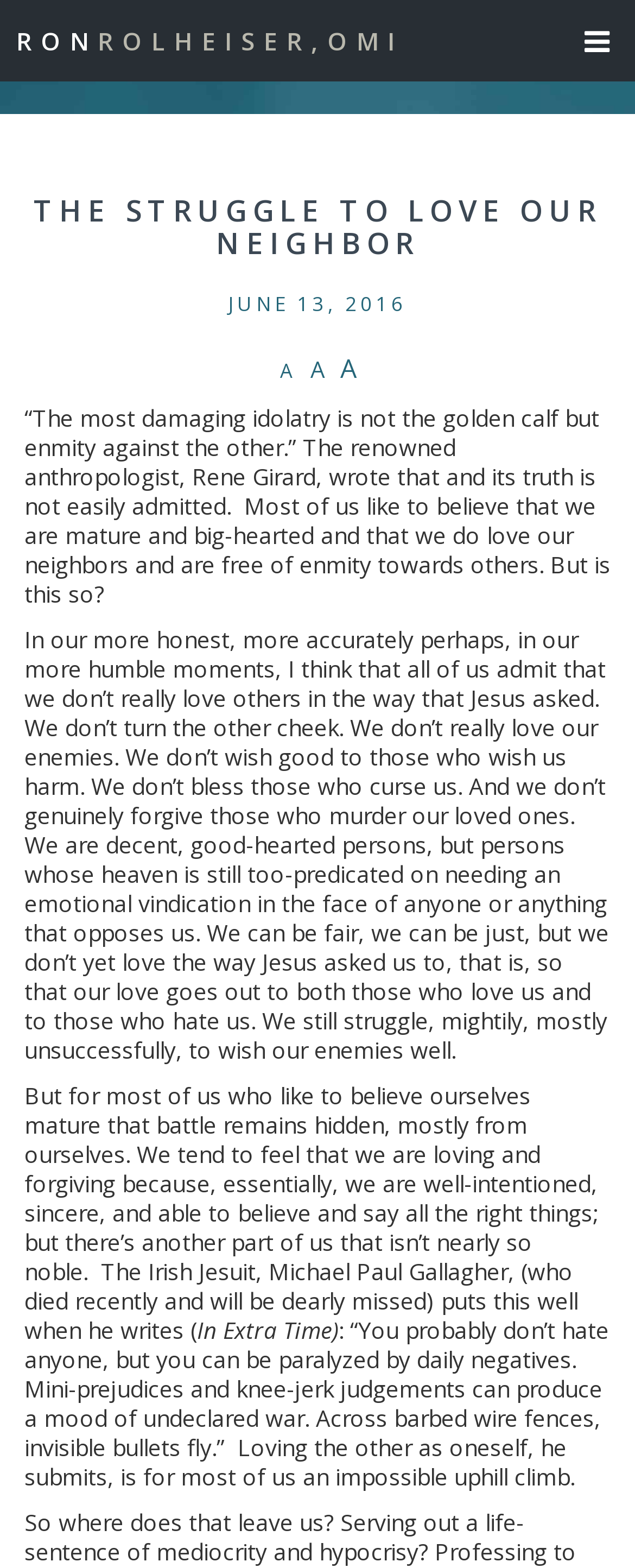What is the title of the book mentioned in the article?
Please provide a comprehensive answer based on the details in the screenshot.

The title of the book mentioned in the article can be found by reading the static text element that mentions the book title, 'Extra Time', in the context of a quote by Michael Paul Gallagher.